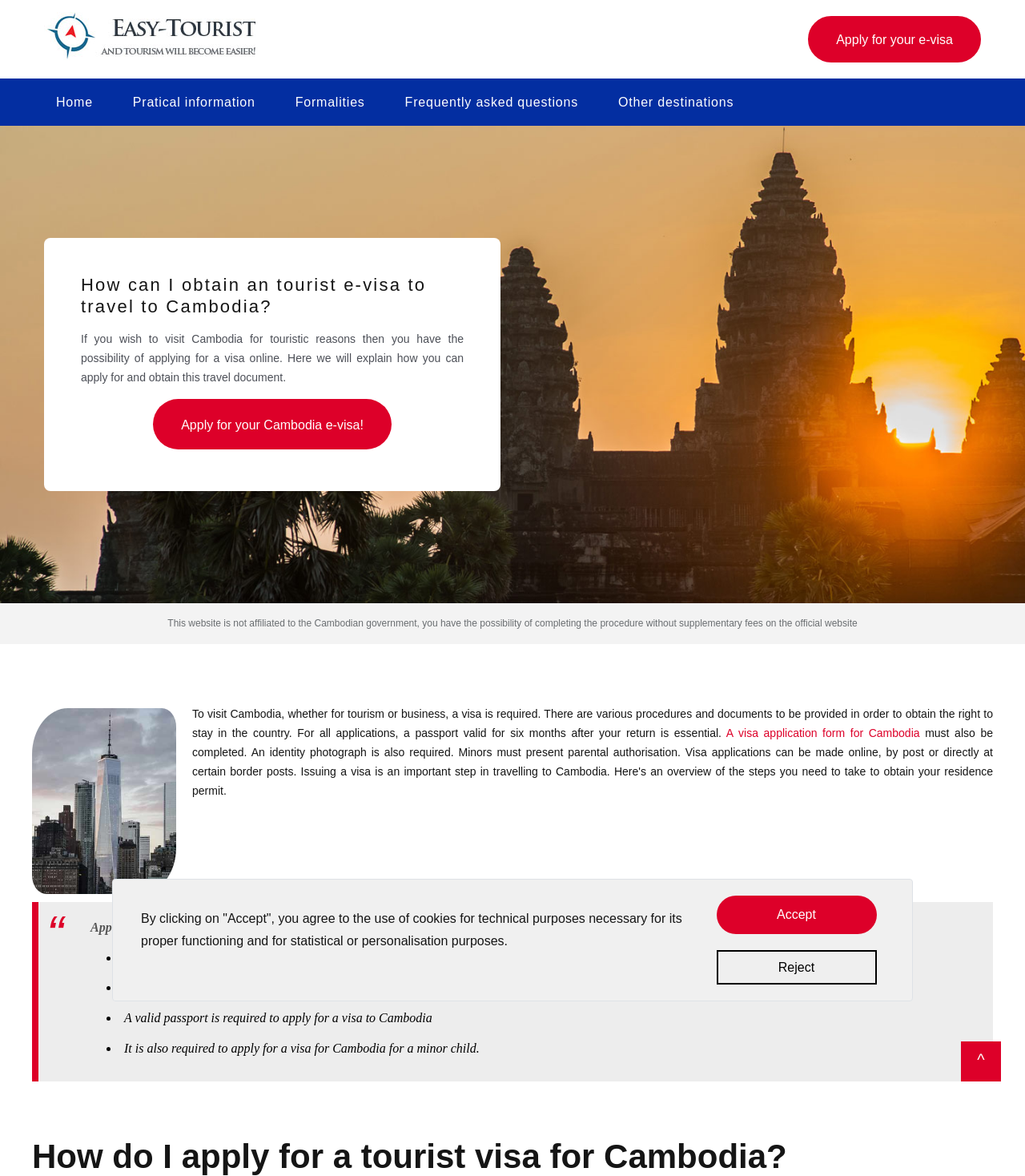Please find the bounding box coordinates of the section that needs to be clicked to achieve this instruction: "Get practical information".

[0.118, 0.067, 0.261, 0.107]